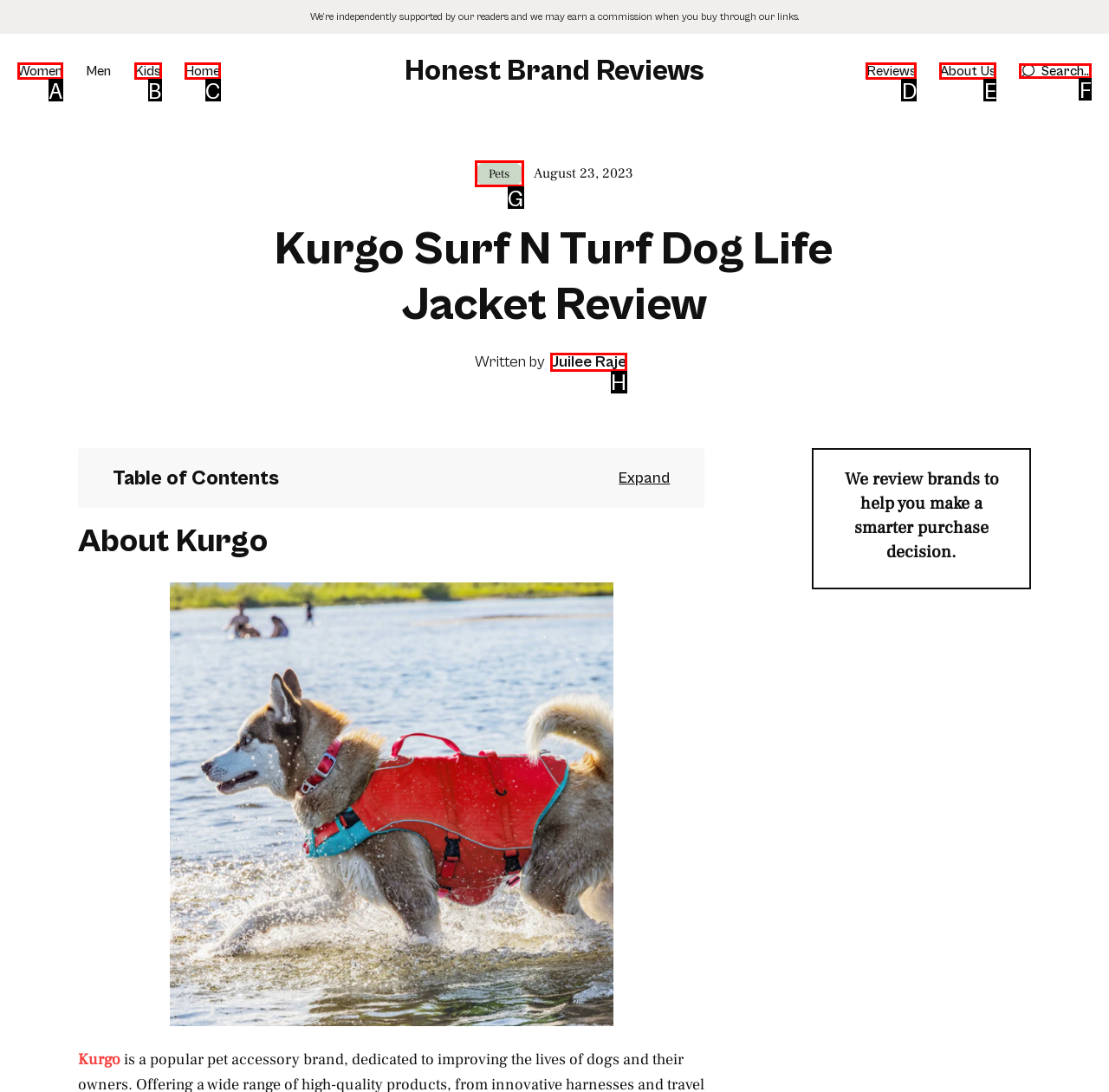Looking at the description: About Us, identify which option is the best match and respond directly with the letter of that option.

E